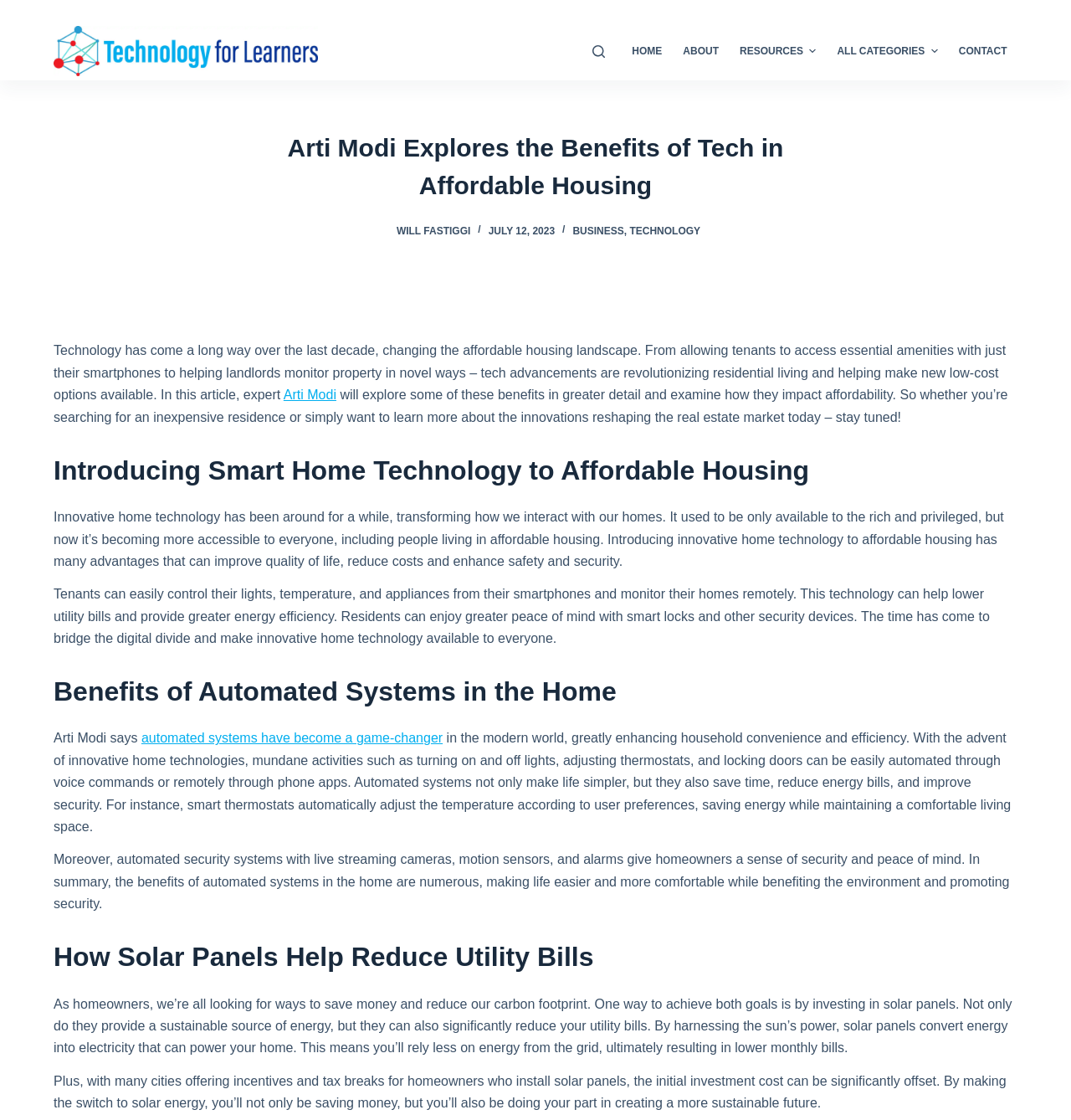Determine the bounding box coordinates of the area to click in order to meet this instruction: "Click on the 'Will Fastiggi' link".

[0.346, 0.196, 0.366, 0.215]